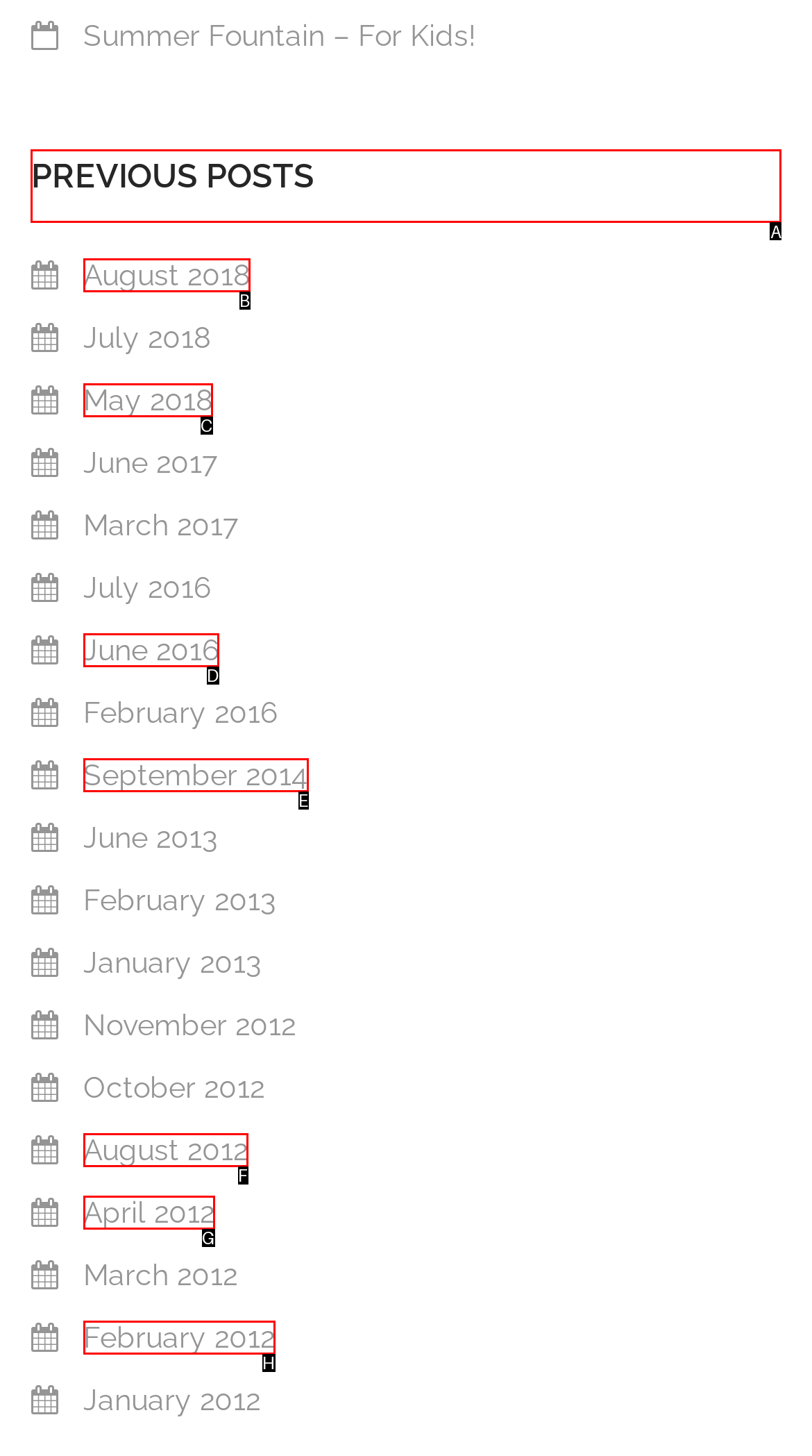To perform the task "view previous posts", which UI element's letter should you select? Provide the letter directly.

A